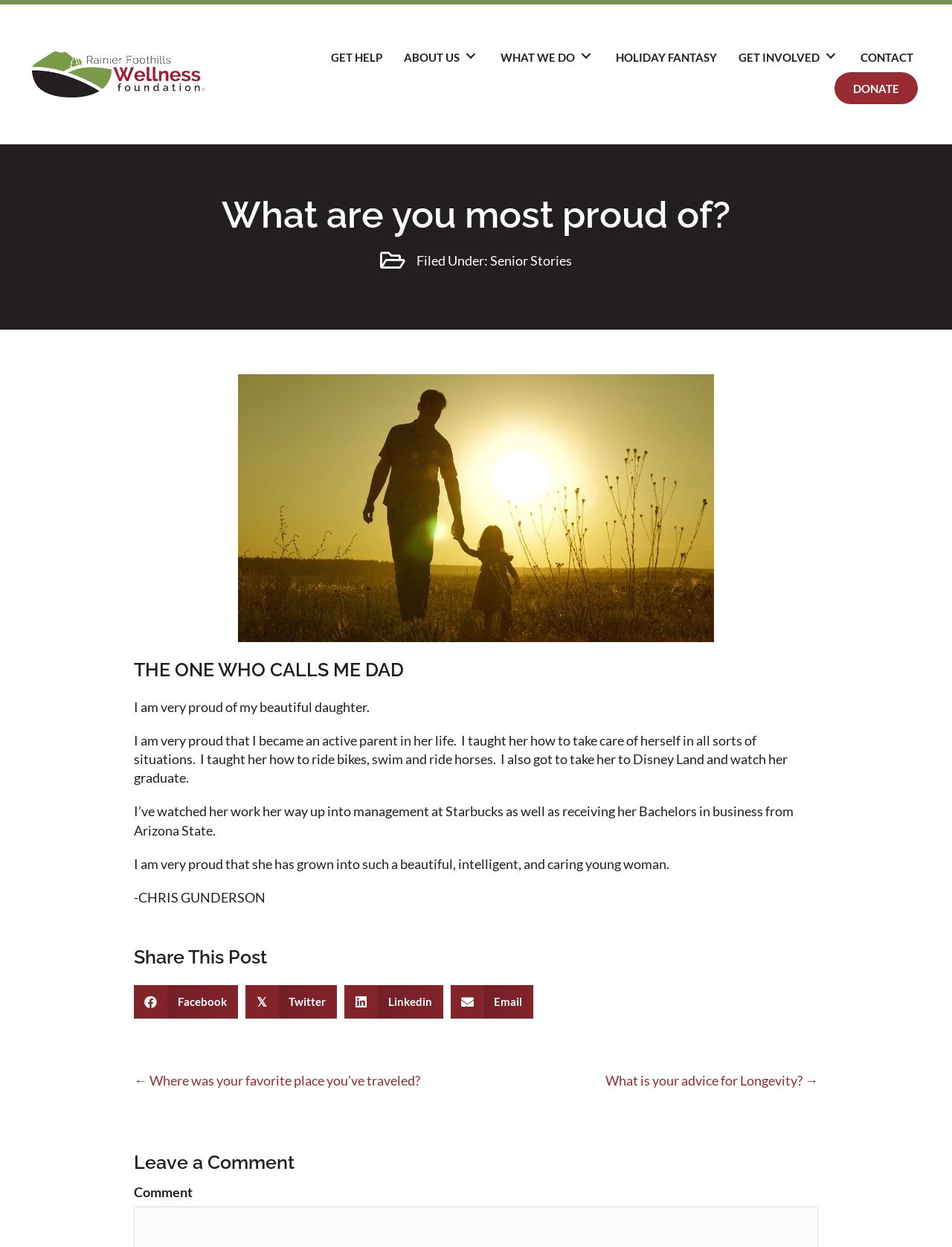What is the daughter's occupation?
From the screenshot, supply a one-word or short-phrase answer.

Manager at Starbucks